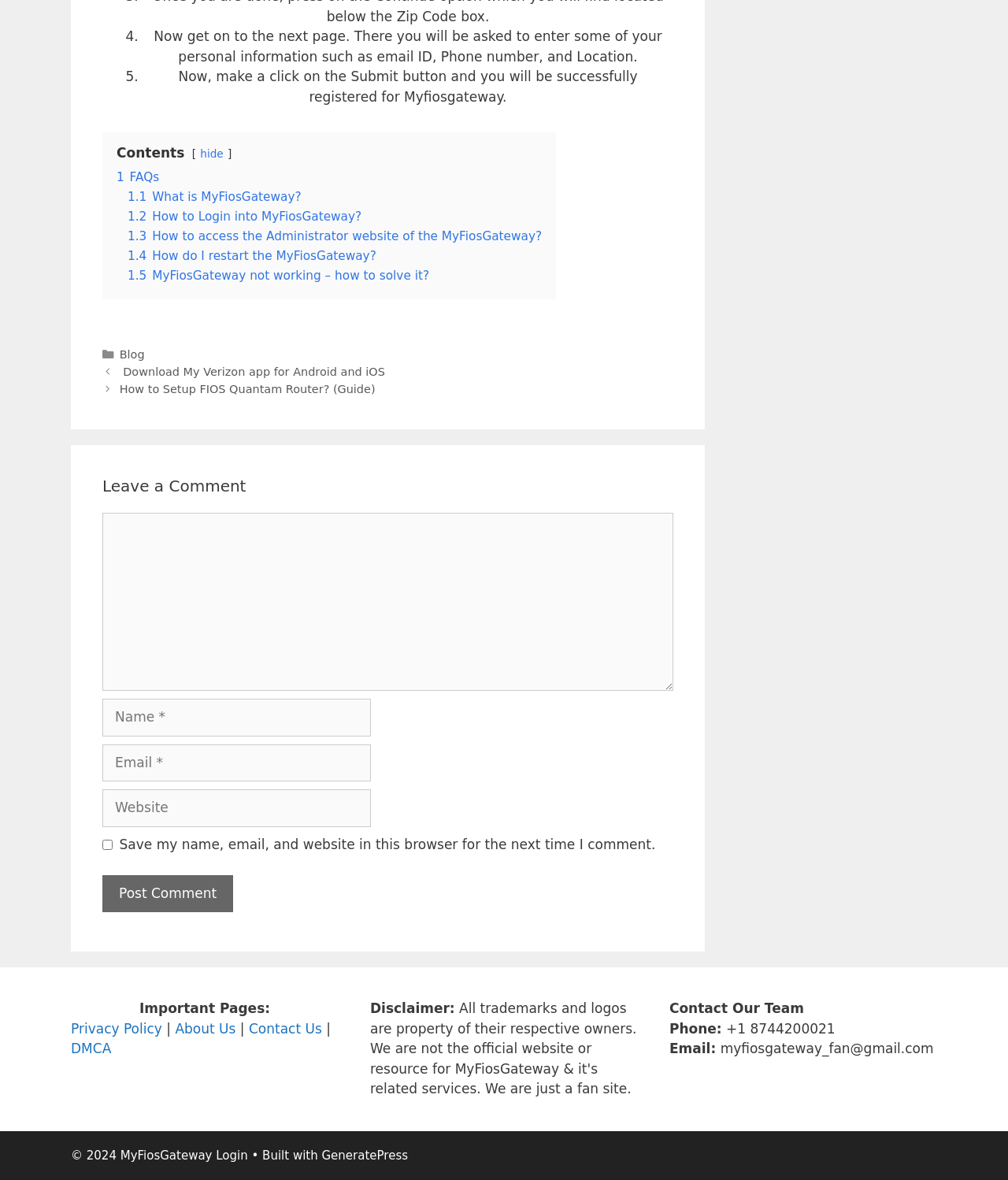Locate the bounding box of the user interface element based on this description: "parent_node: Comment name="comment"".

[0.102, 0.435, 0.668, 0.586]